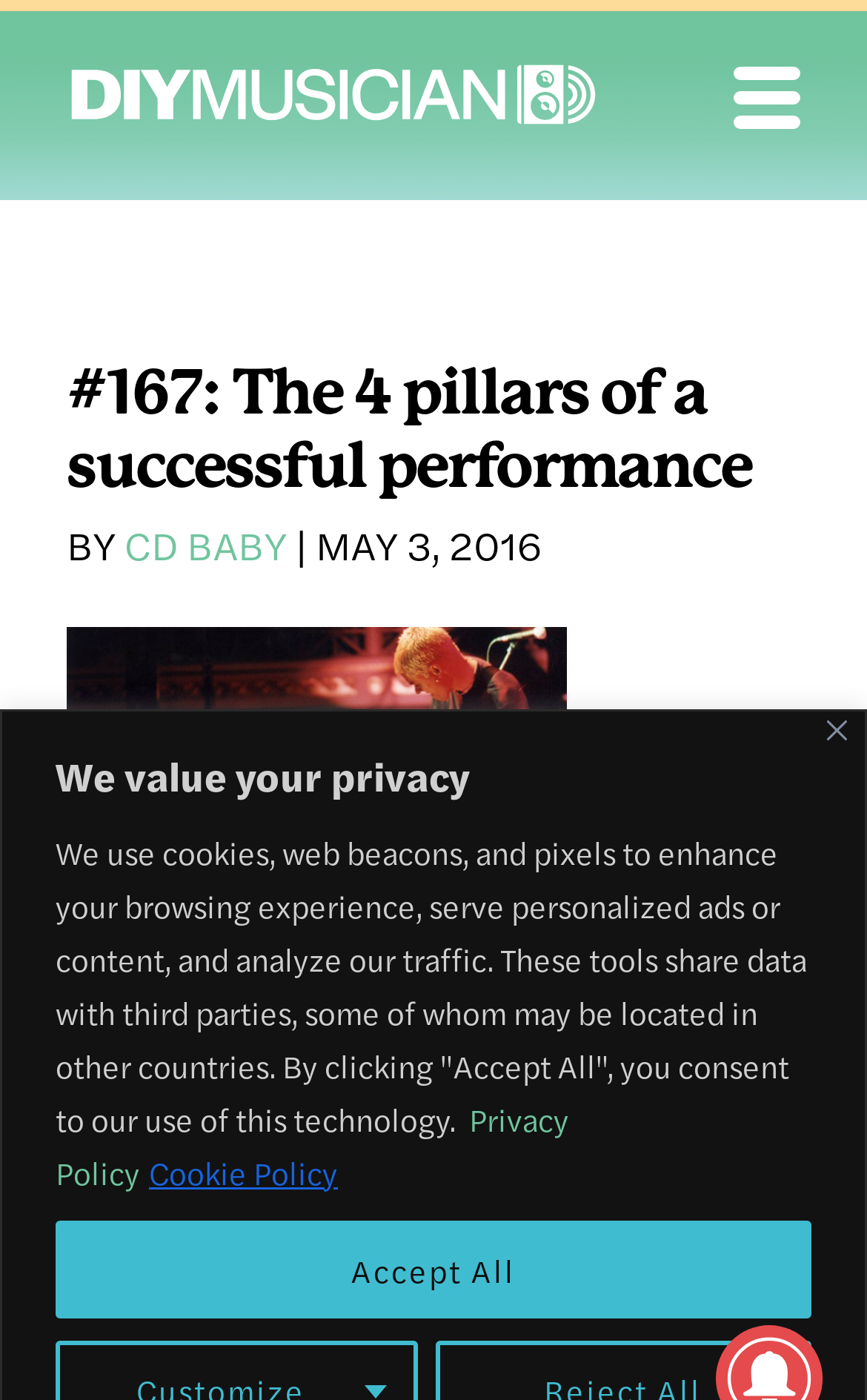What is the text above the 'Accept All' button?
Provide a short answer using one word or a brief phrase based on the image.

Privacy policy text